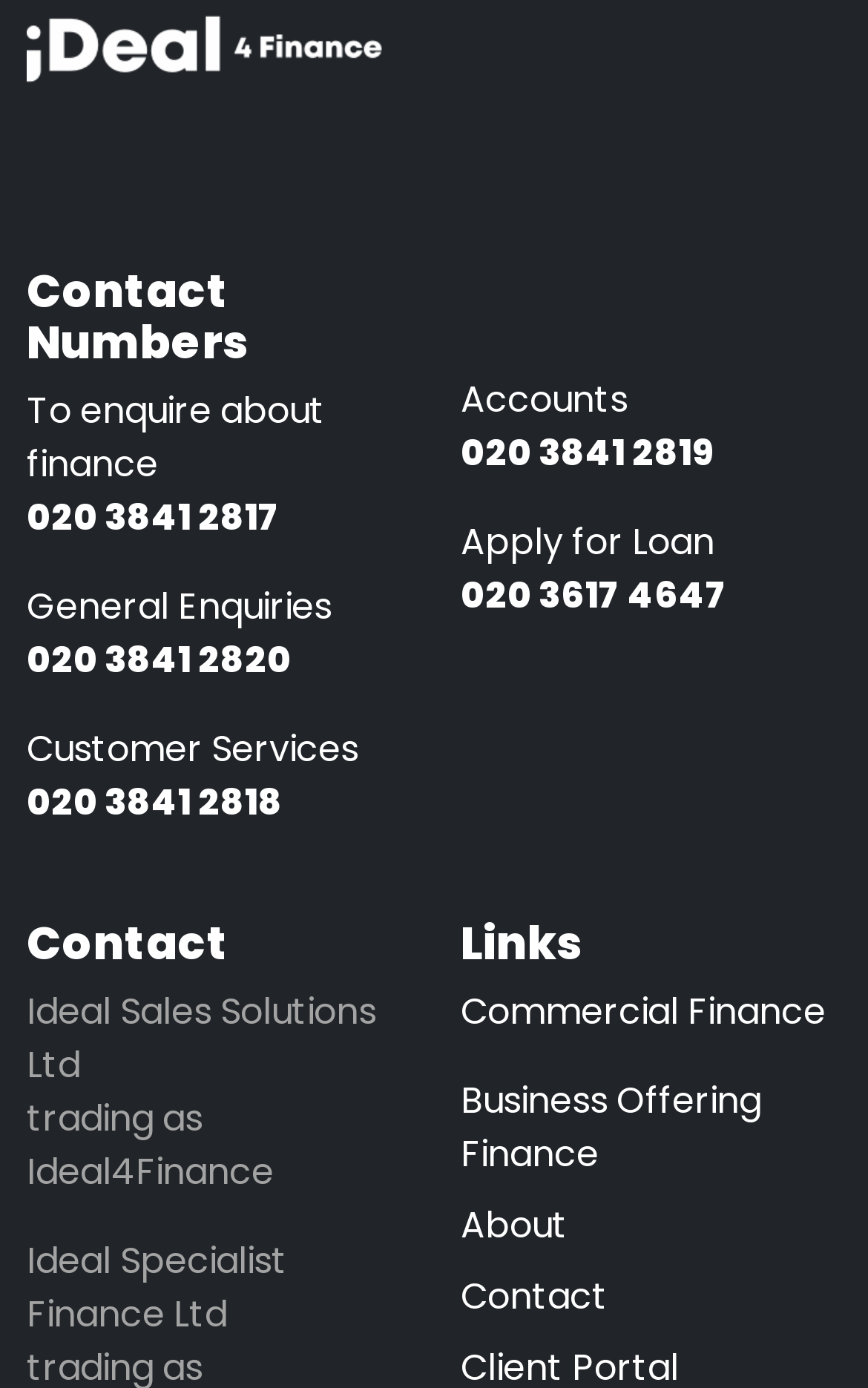Provide the bounding box coordinates of the area you need to click to execute the following instruction: "Read Customer reviews powered by Trustpilot".

[0.031, 0.116, 0.8, 0.154]